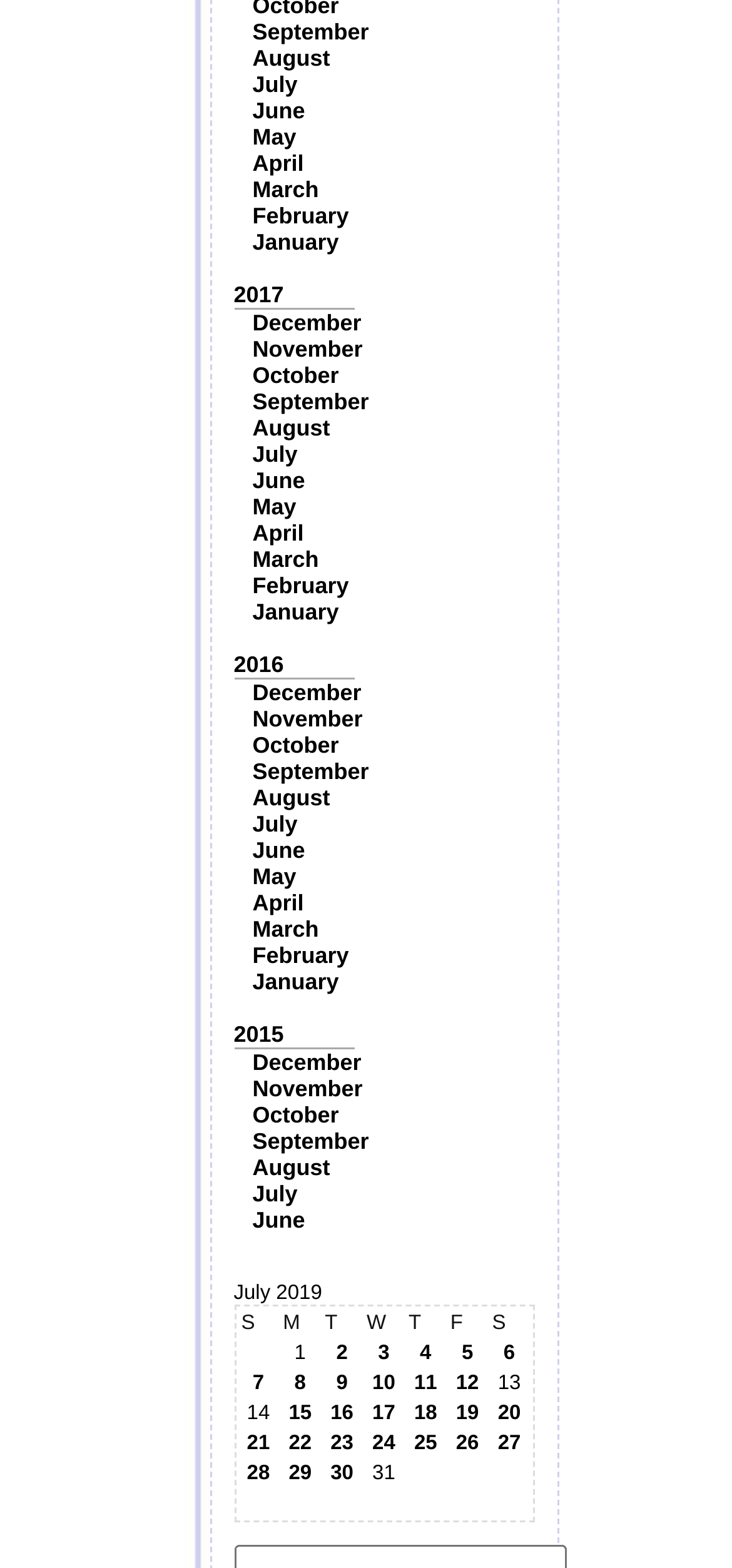Please reply to the following question using a single word or phrase: 
What is the first day of the month in the table?

1